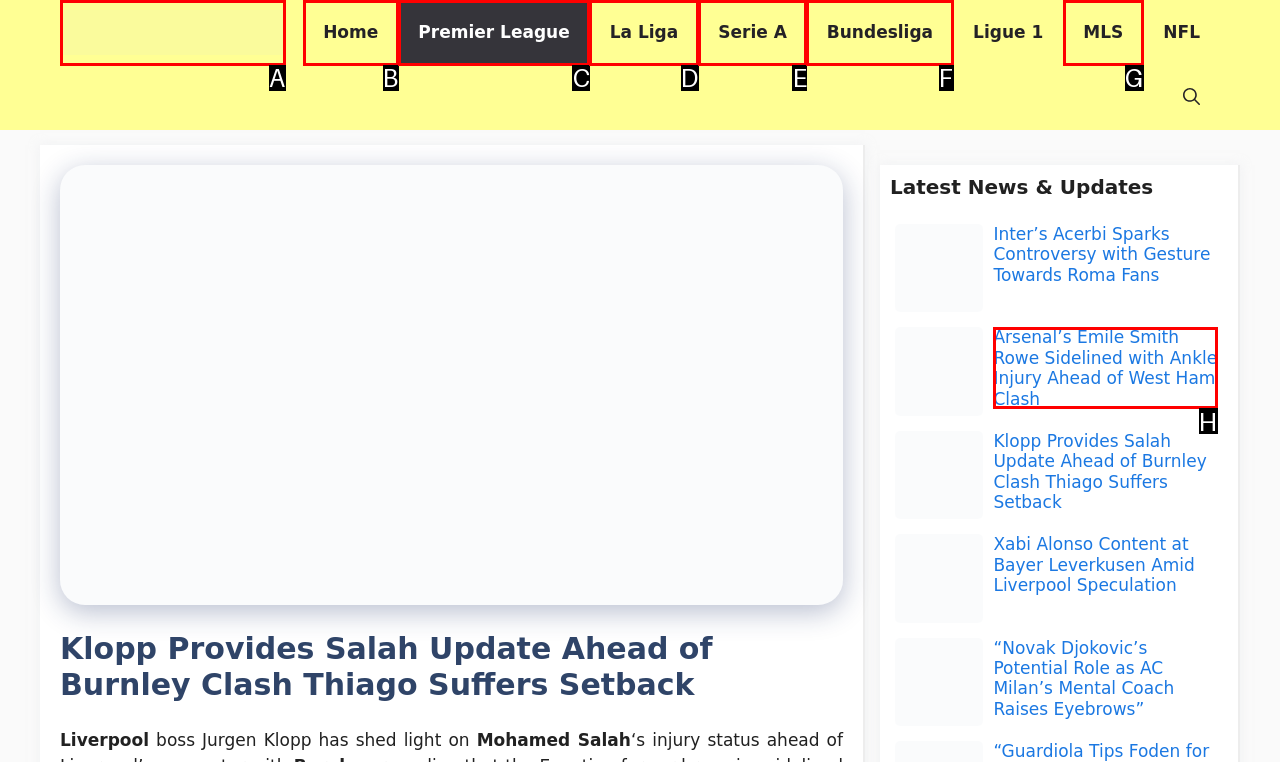Which lettered UI element aligns with this description: Bundesliga
Provide your answer using the letter from the available choices.

F